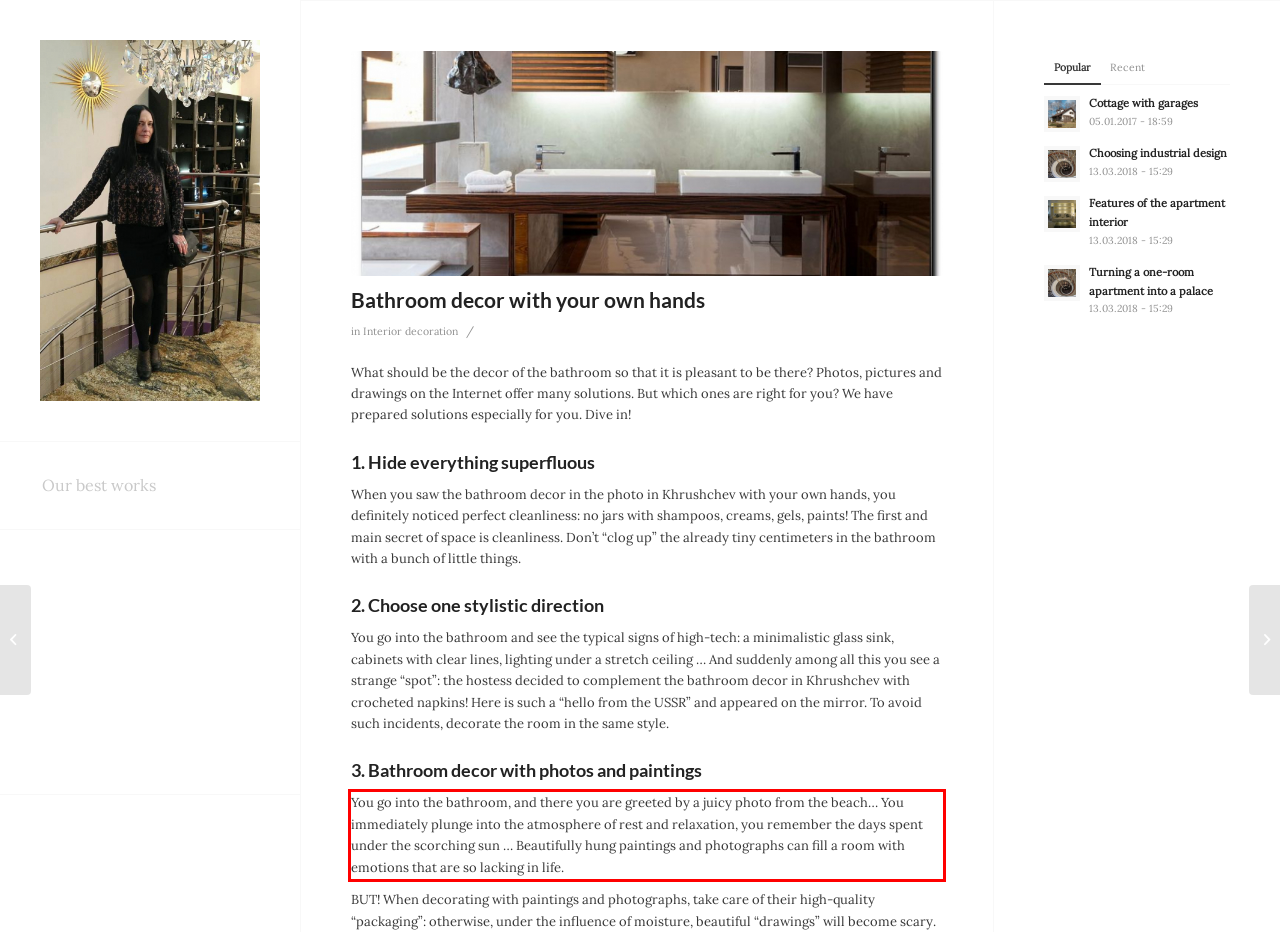Identify the text within the red bounding box on the webpage screenshot and generate the extracted text content.

You go into the bathroom, and there you are greeted by a juicy photo from the beach… You immediately plunge into the atmosphere of rest and relaxation, you remember the days spent under the scorching sun … Beautifully hung paintings and photographs can fill a room with emotions that are so lacking in life.